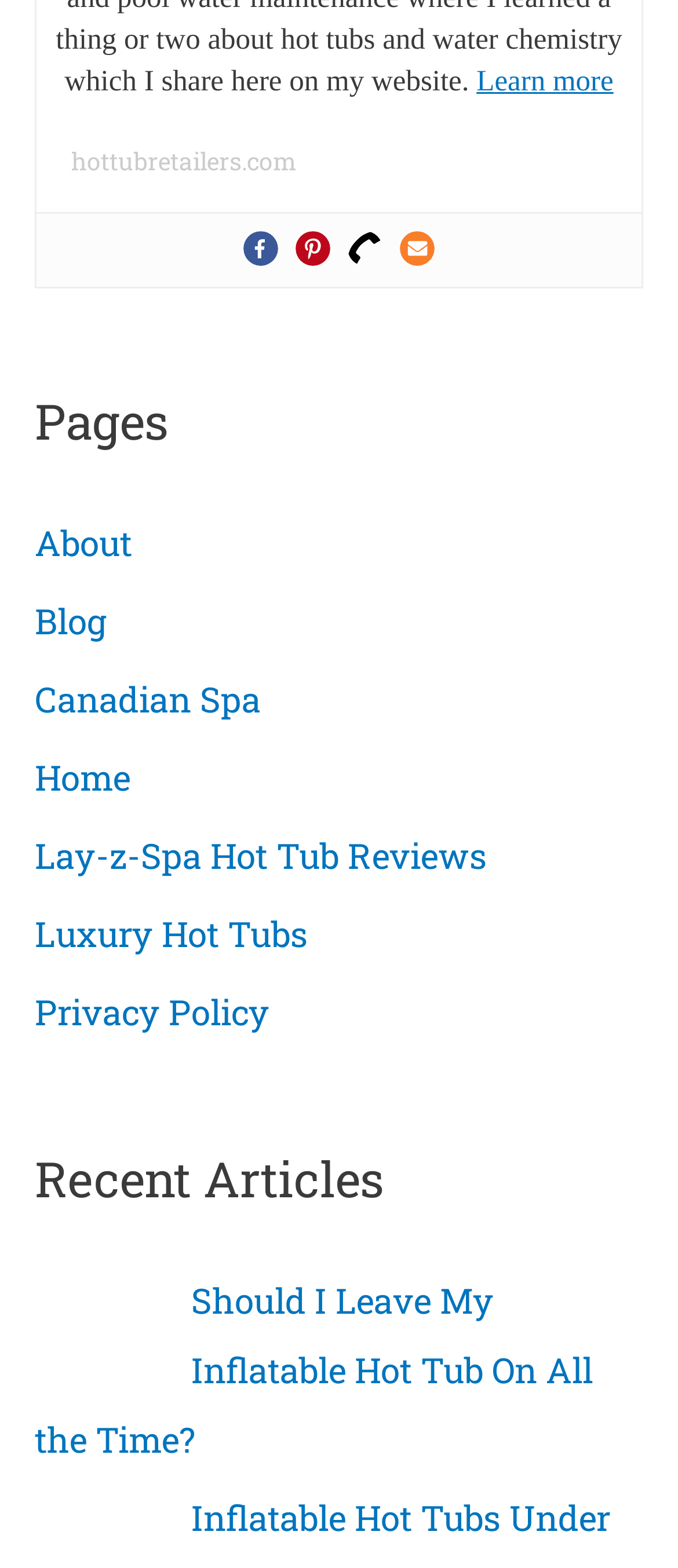What is the name of the social media platform with an image?
Please elaborate on the answer to the question with detailed information.

I found a link with the text 'Facebook' and an image associated with it, indicating that it is a social media platform.